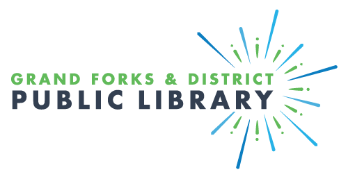Describe in detail everything you see in the image.

The image showcases the logo of the Grand Forks & District Public Library, which prominently features the library's name in a distinctive font. "GRAND FORKS & DISTRICT" is displayed in green and light green, conveying a fresh and modern feel, while "PUBLIC LIBRARY" stands out in a bold, dark blue font, emphasizing the institution's role and dedication to the community. Surrounding the text is a dynamic burst design in blue and green, which visually represents knowledge, exploration, and the vibrant services offered by the library. This logo reflects the library's commitment to providing resources and support to its patrons.